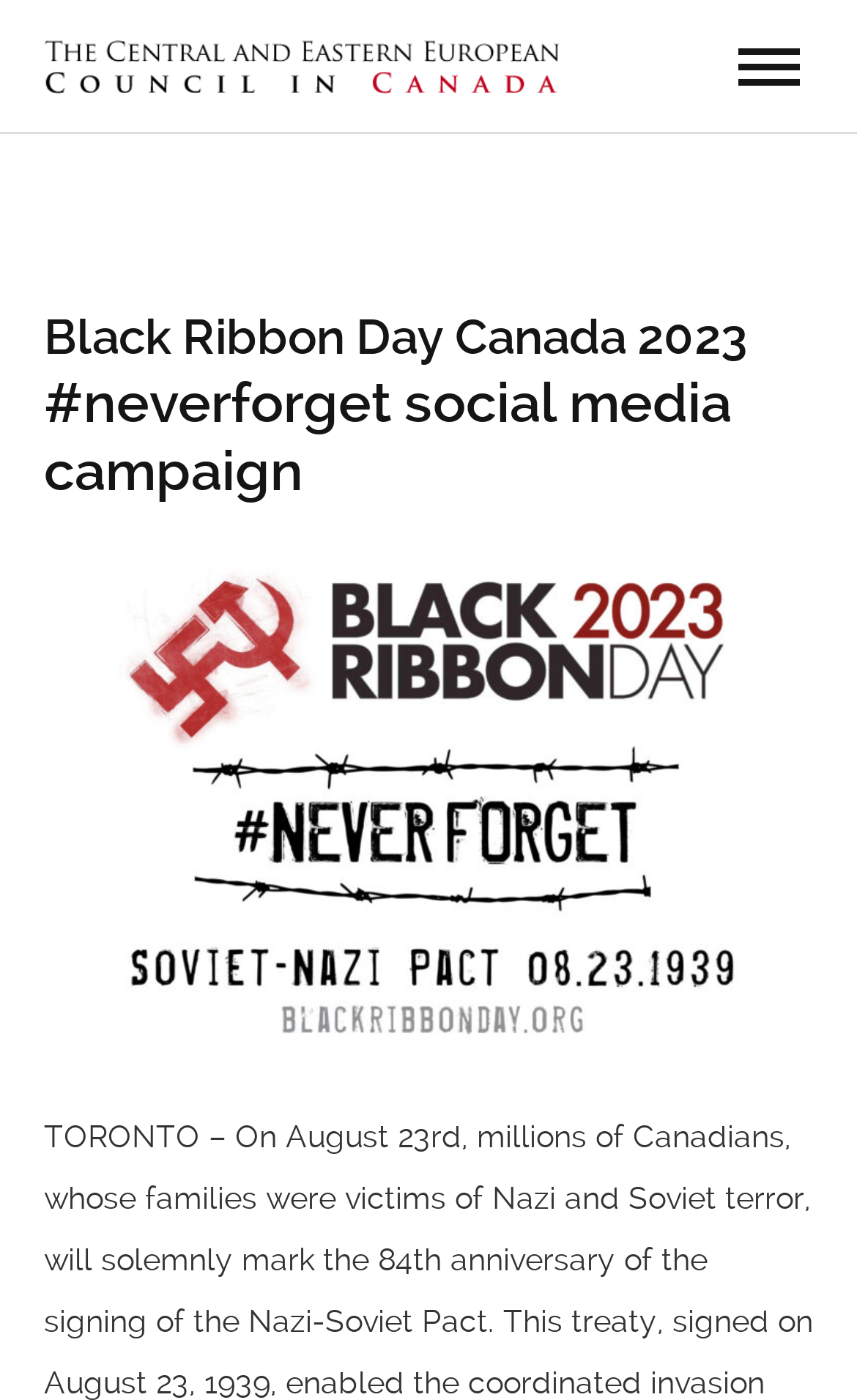What is the color of the ribbon in the image? Please answer the question using a single word or phrase based on the image.

Unknown